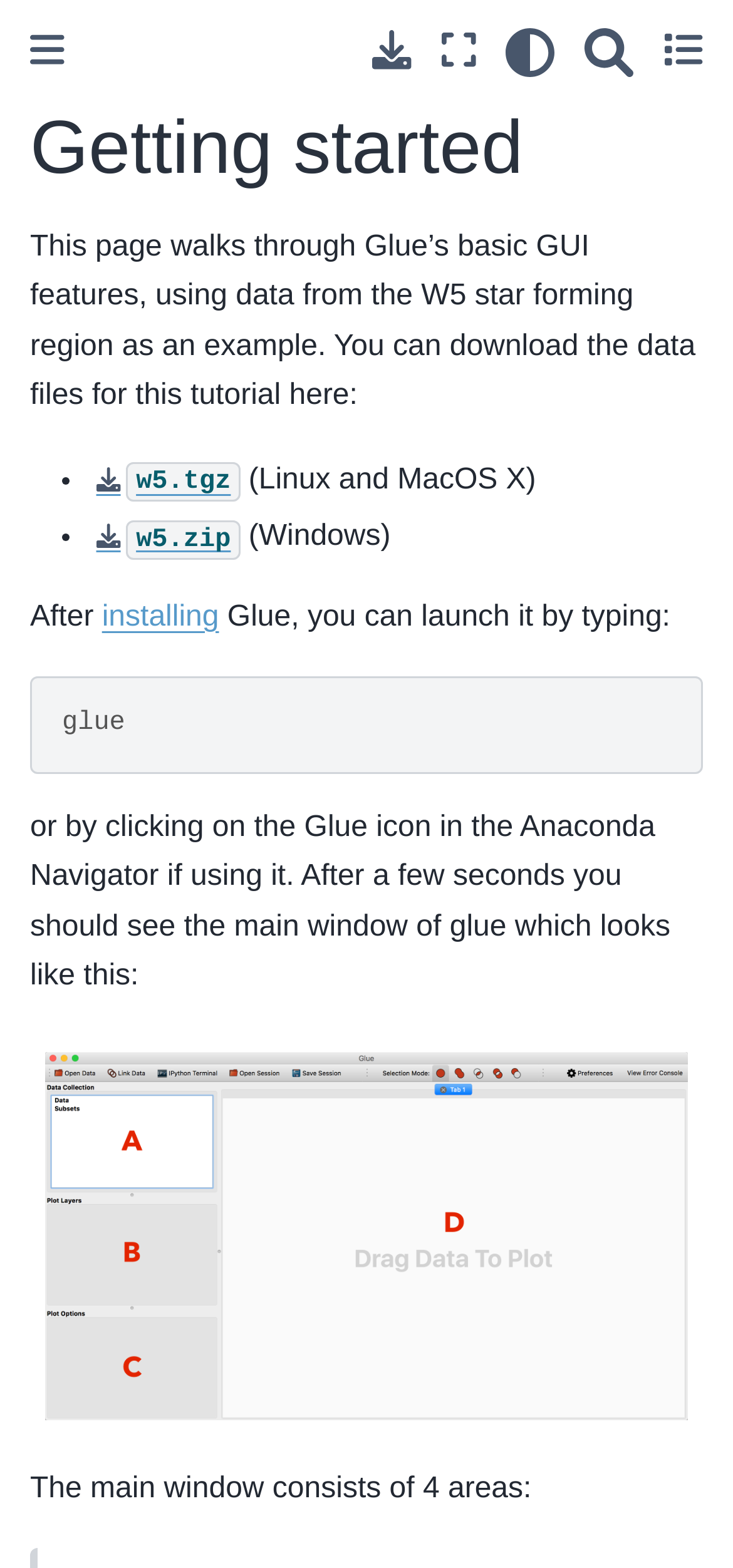Determine the bounding box coordinates for the UI element matching this description: "aria-label="Download this page"".

[0.488, 0.015, 0.582, 0.052]